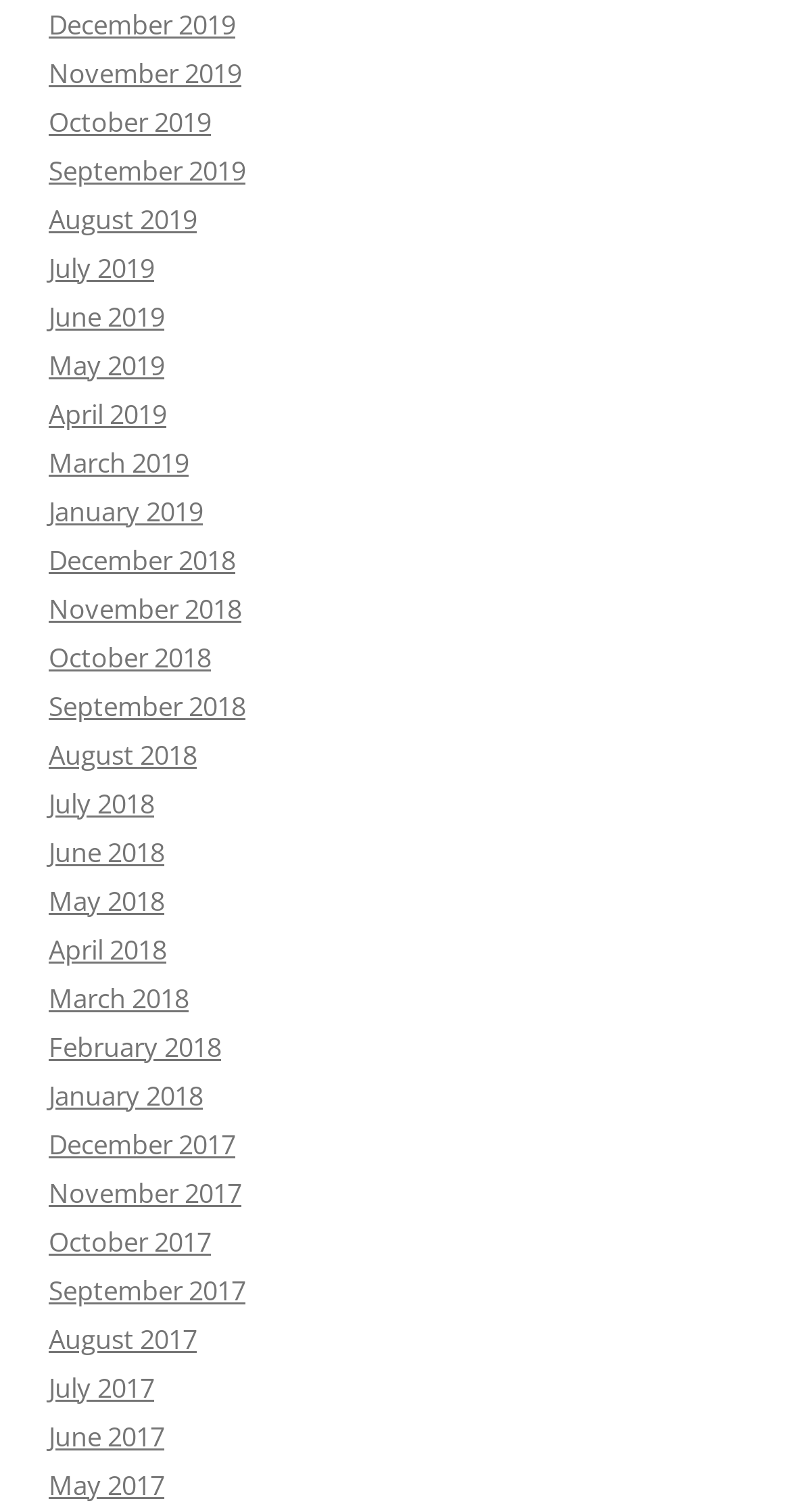Please provide a detailed answer to the question below based on the screenshot: 
Are there any months listed from before 2017?

After examining the list of links, I did not find any months listed from before 2017. The earliest month listed is December 2017.